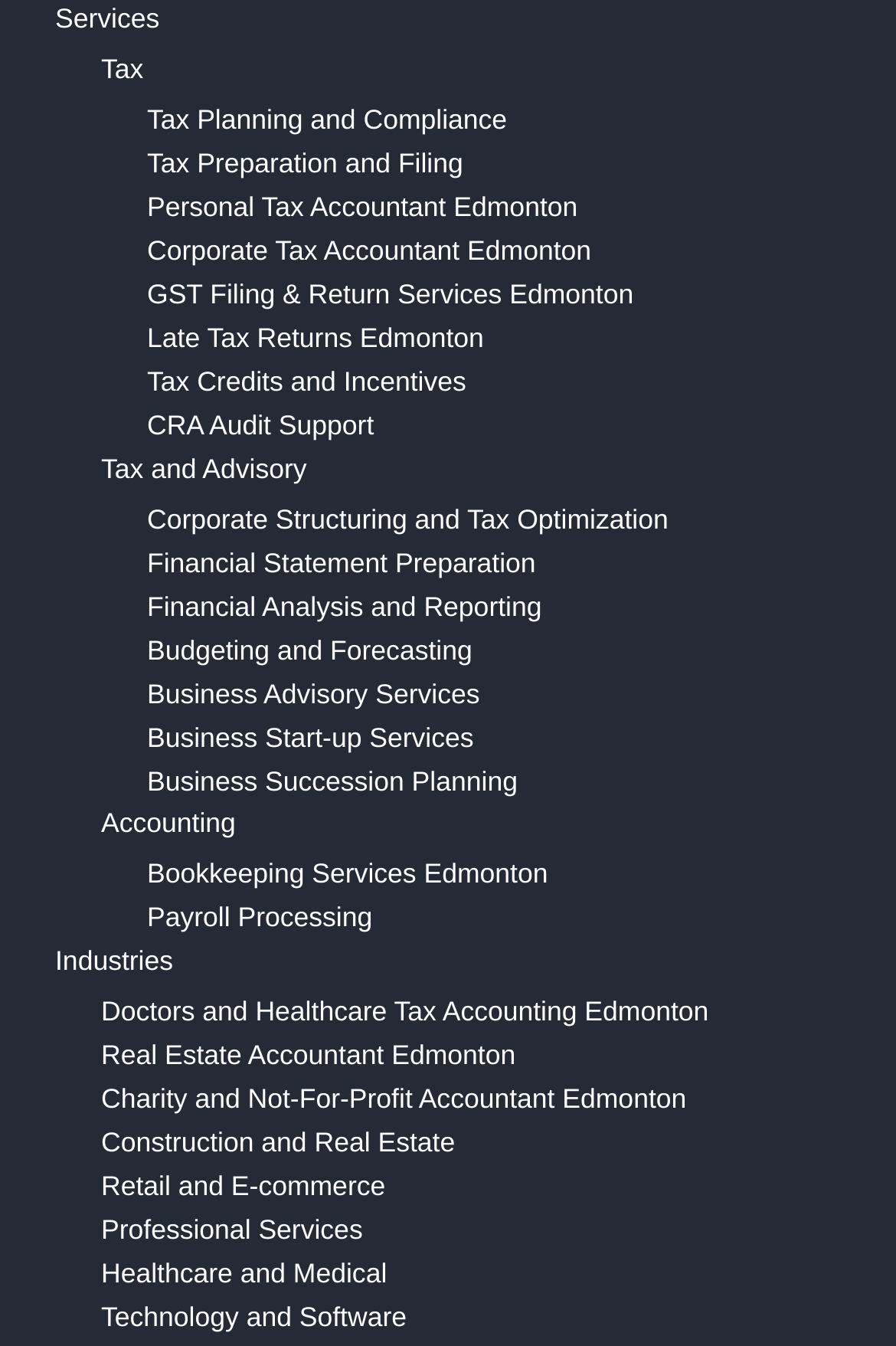Use a single word or phrase to answer the question: 
Does this accountant provide financial analysis and reporting services?

Yes